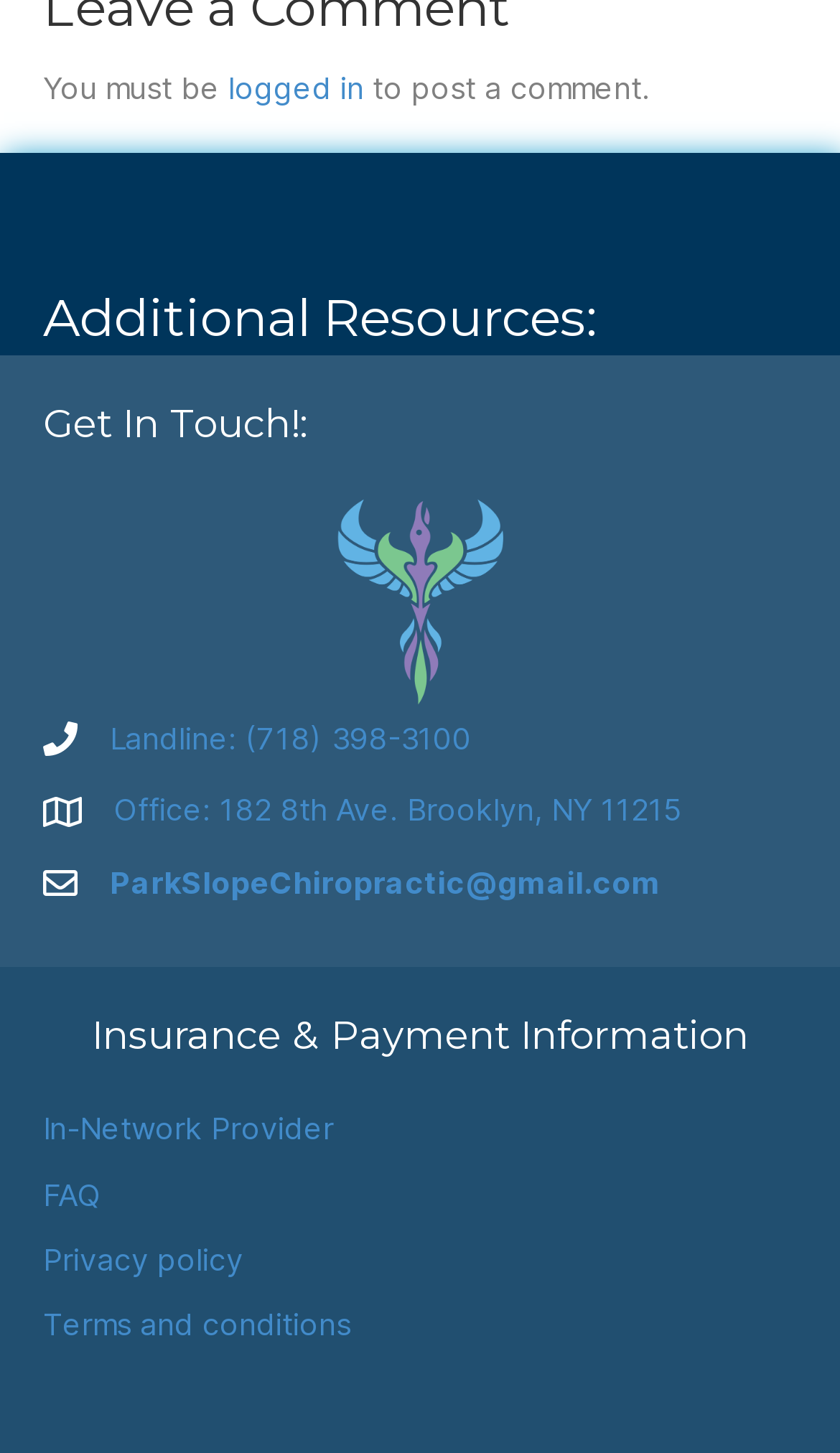With reference to the screenshot, provide a detailed response to the question below:
What is the phone number of the office?

I found the phone number by looking at the link element with the text 'Landline: (718) 398-3100' which is located at the coordinates [0.131, 0.494, 0.562, 0.524].